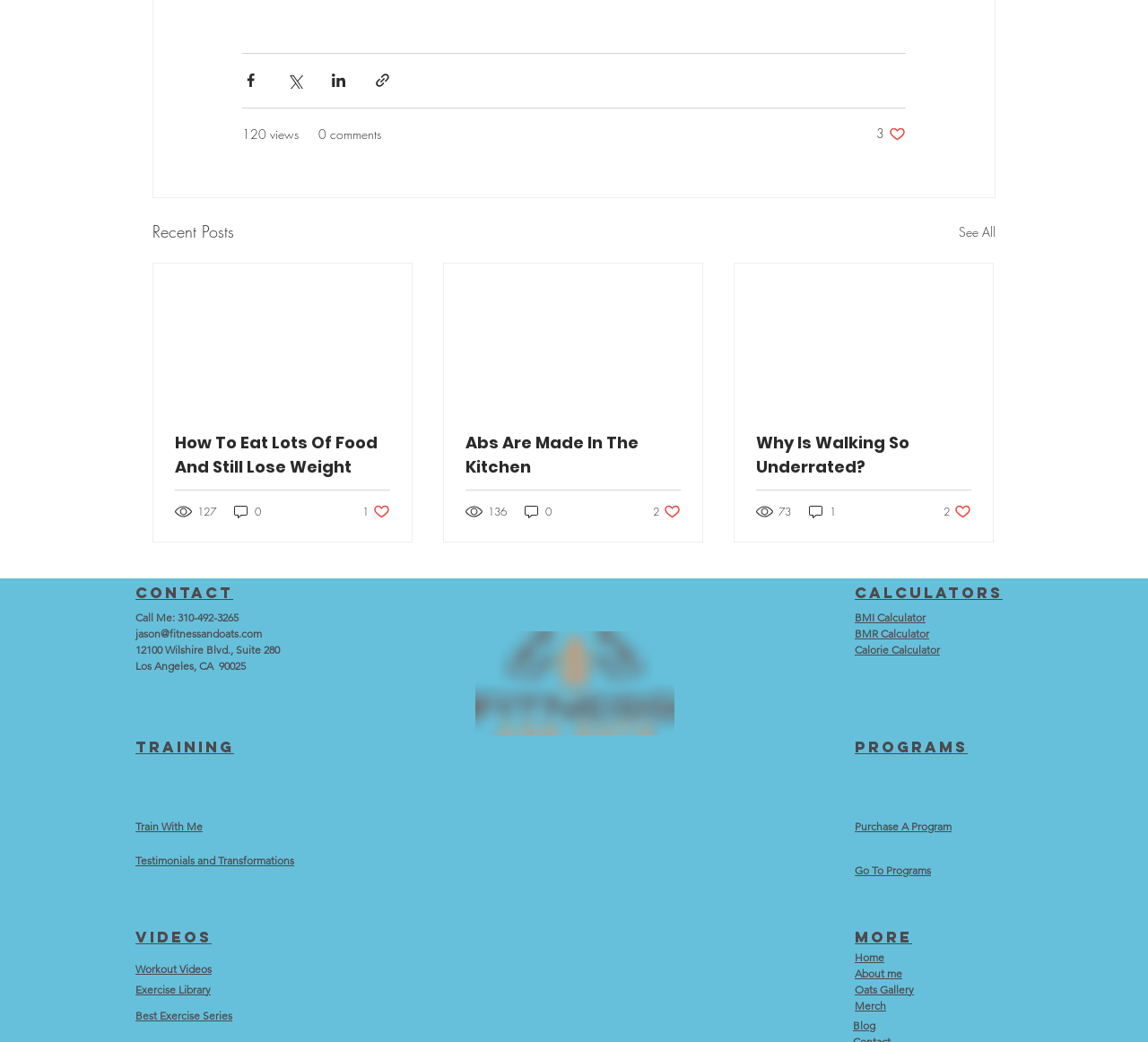Give a succinct answer to this question in a single word or phrase: 
What is the title of the first article?

How To Eat Lots Of Food And Still Lose Weight